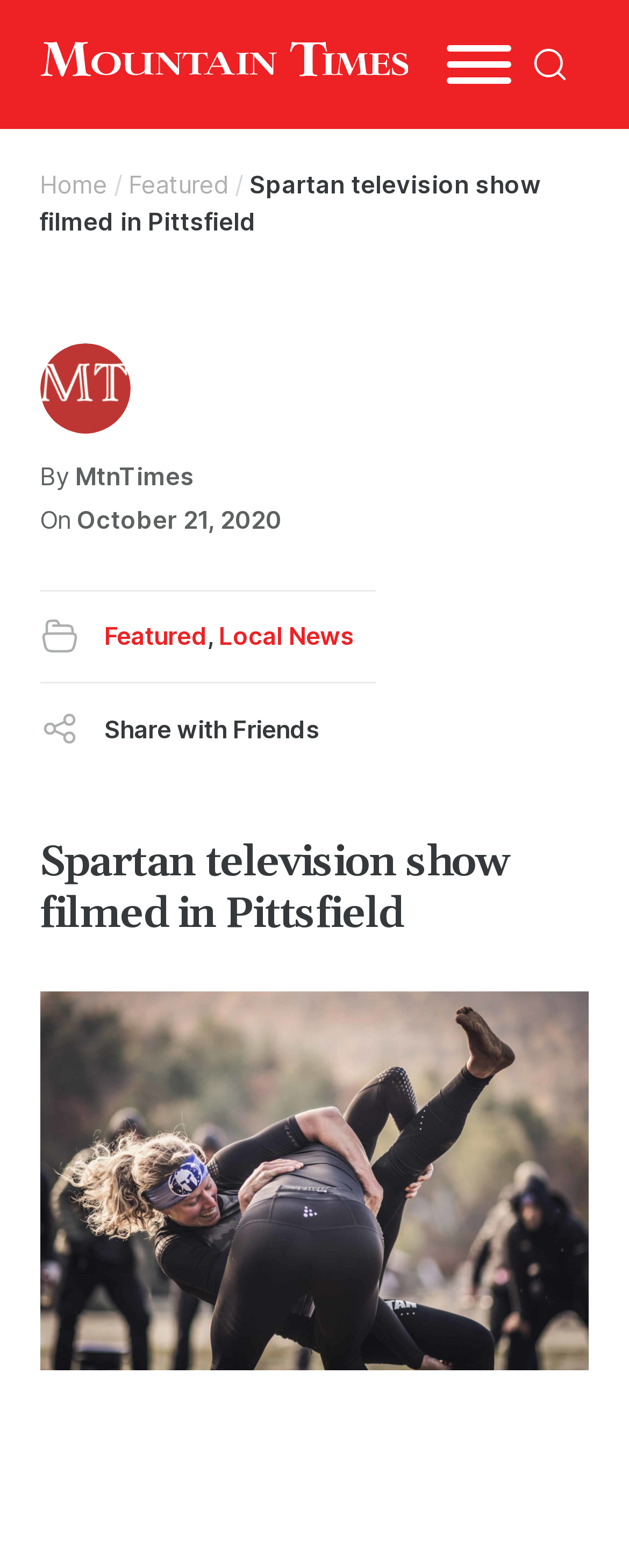Show the bounding box coordinates of the region that should be clicked to follow the instruction: "Search."

[0.814, 0.016, 0.937, 0.066]